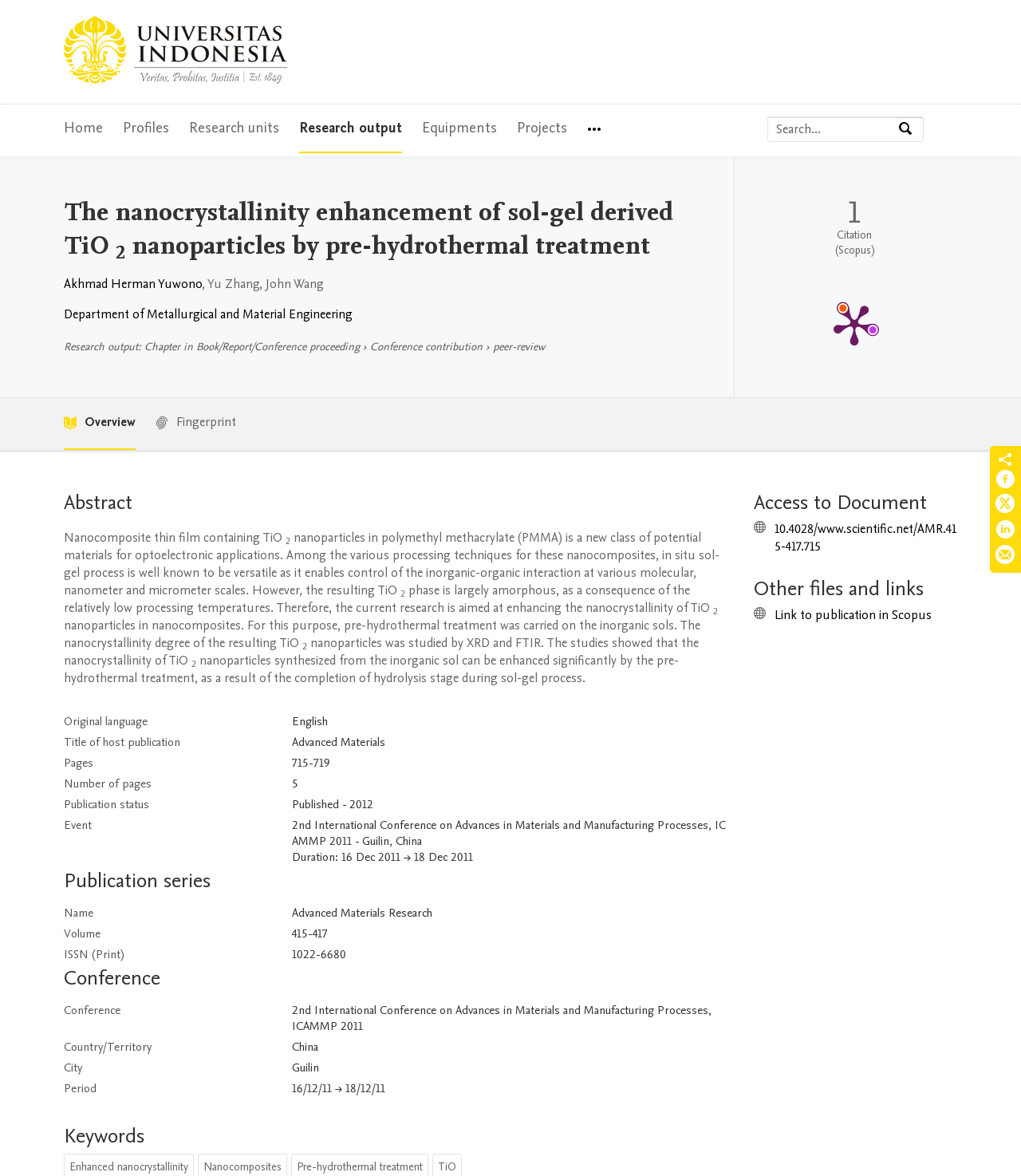Find the bounding box coordinates of the clickable region needed to perform the following instruction: "Learn about Bulldog Coat Care". The coordinates should be provided as four float numbers between 0 and 1, i.e., [left, top, right, bottom].

None